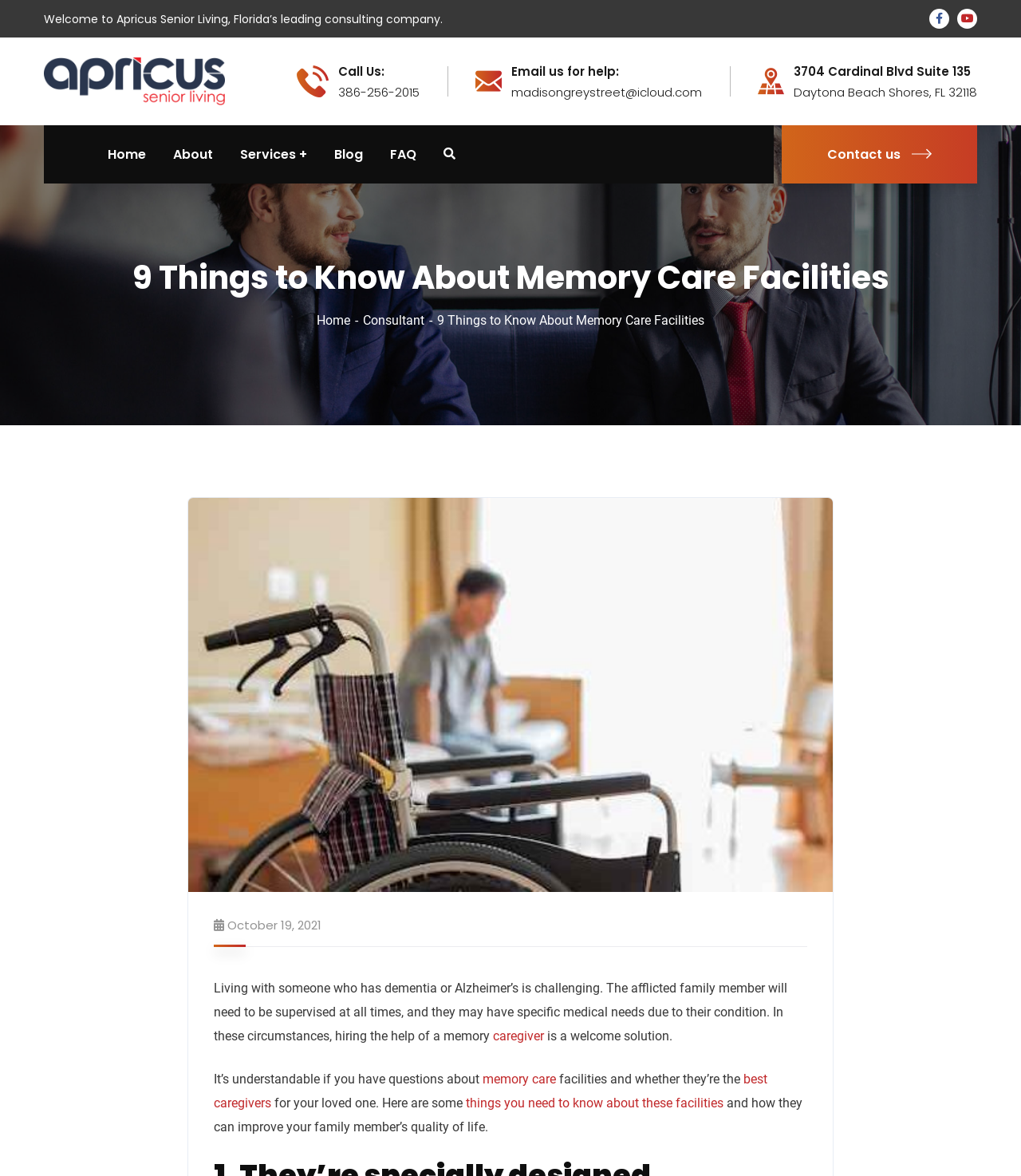Determine the bounding box coordinates for the clickable element required to fulfill the instruction: "Click the 'Contact us' link". Provide the coordinates as four float numbers between 0 and 1, i.e., [left, top, right, bottom].

[0.766, 0.107, 0.957, 0.156]